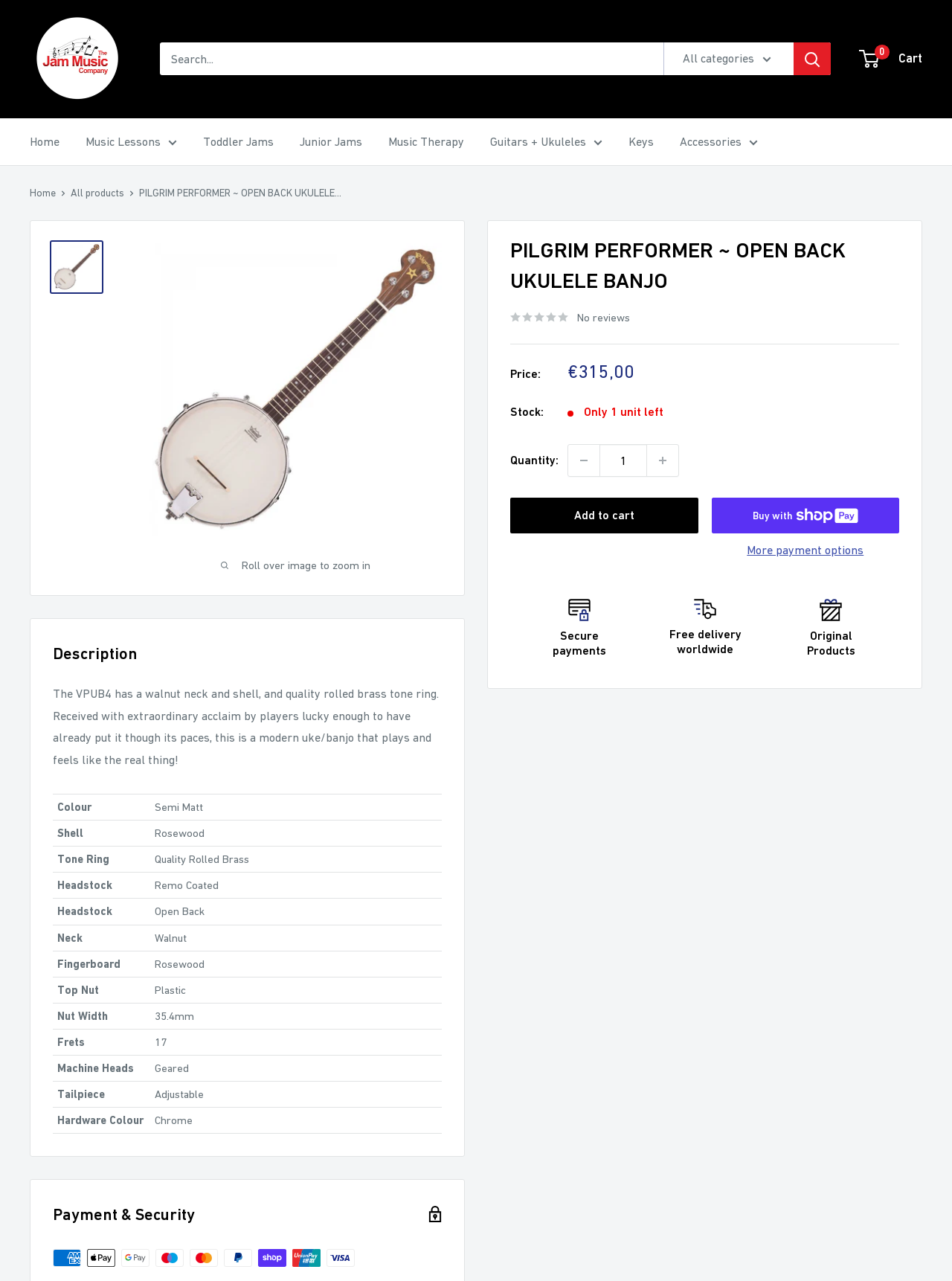Please specify the bounding box coordinates in the format (top-left x, top-left y, bottom-right x, bottom-right y), with values ranging from 0 to 1. Identify the bounding box for the UI component described as follows: aria-label="Search..." name="q" placeholder="Search..."

[0.168, 0.033, 0.697, 0.059]